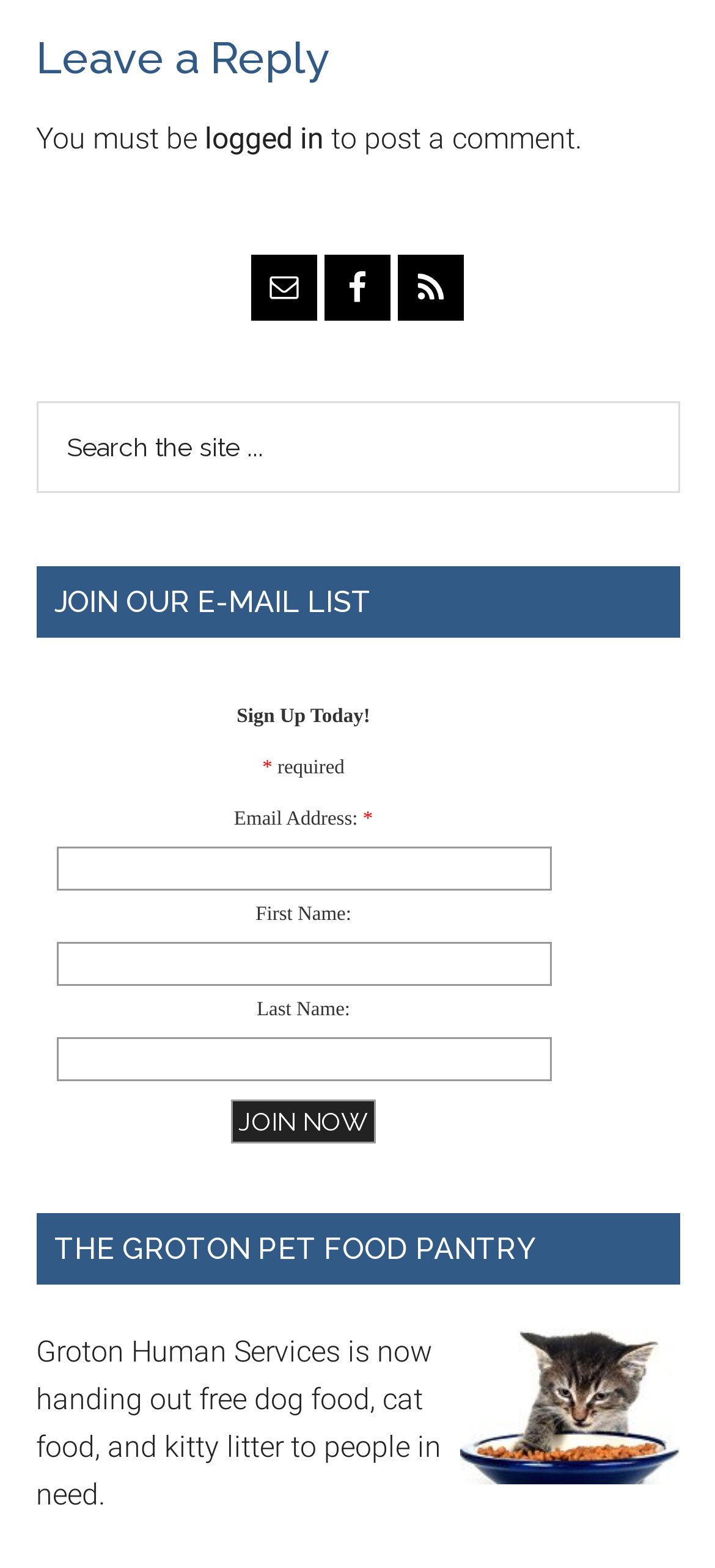Provide the bounding box coordinates for the specified HTML element described in this description: "RSS". The coordinates should be four float numbers ranging from 0 to 1, in the format [left, top, right, bottom].

[0.556, 0.162, 0.649, 0.205]